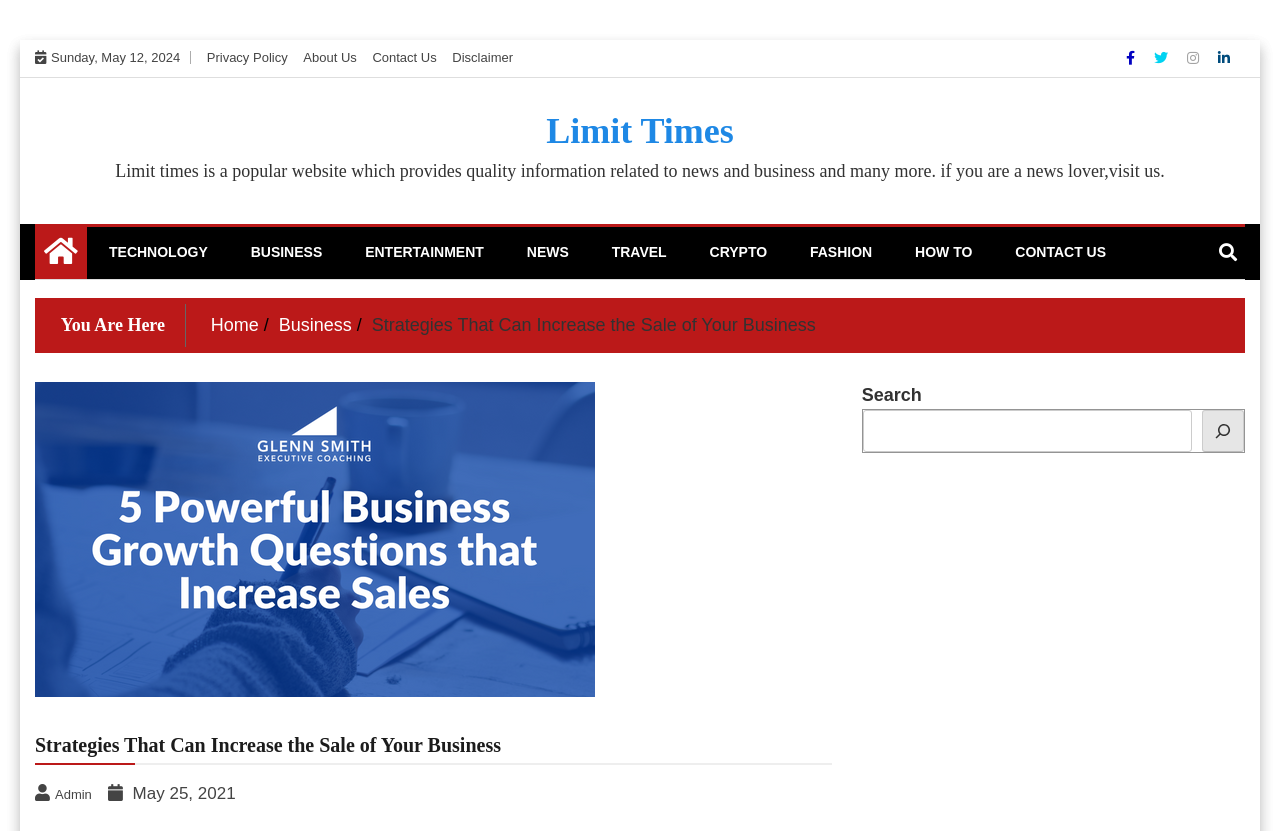What is the purpose of the search box? Using the information from the screenshot, answer with a single word or phrase.

To search the website